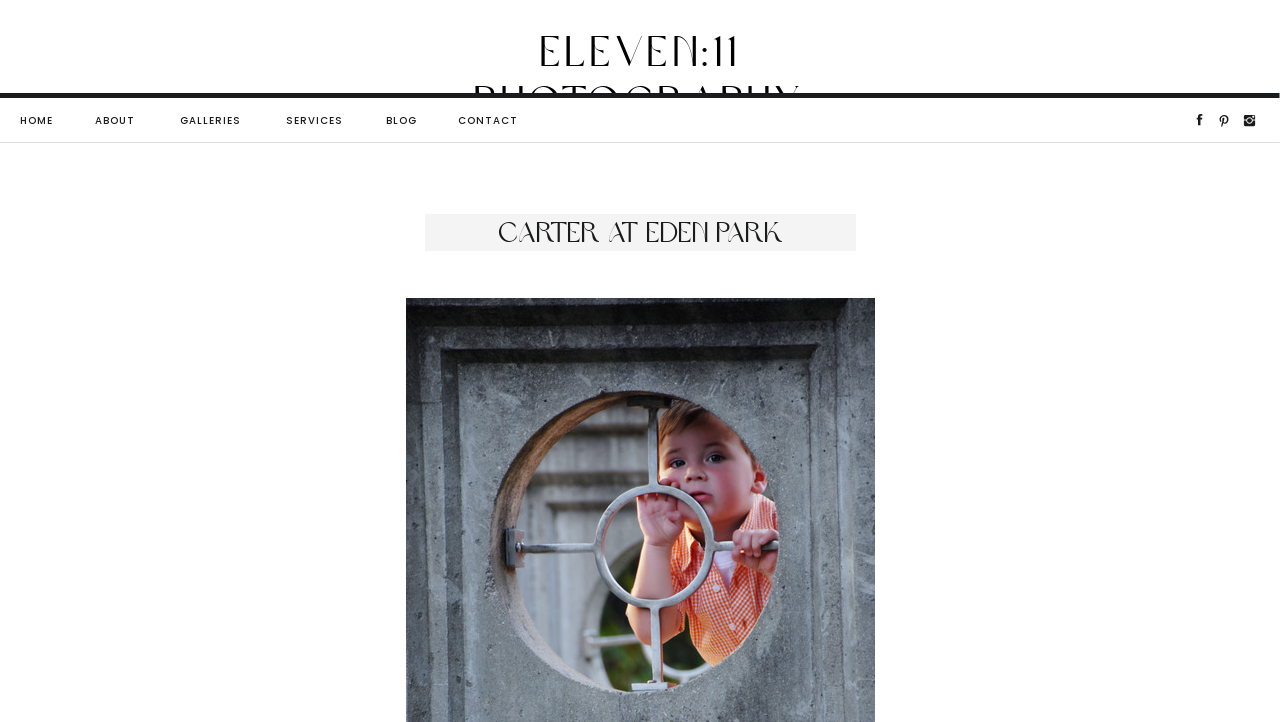Give a one-word or short-phrase answer to the following question: 
What is the name of the photography studio?

ELEVEN:11 PHOTOGRAPHY